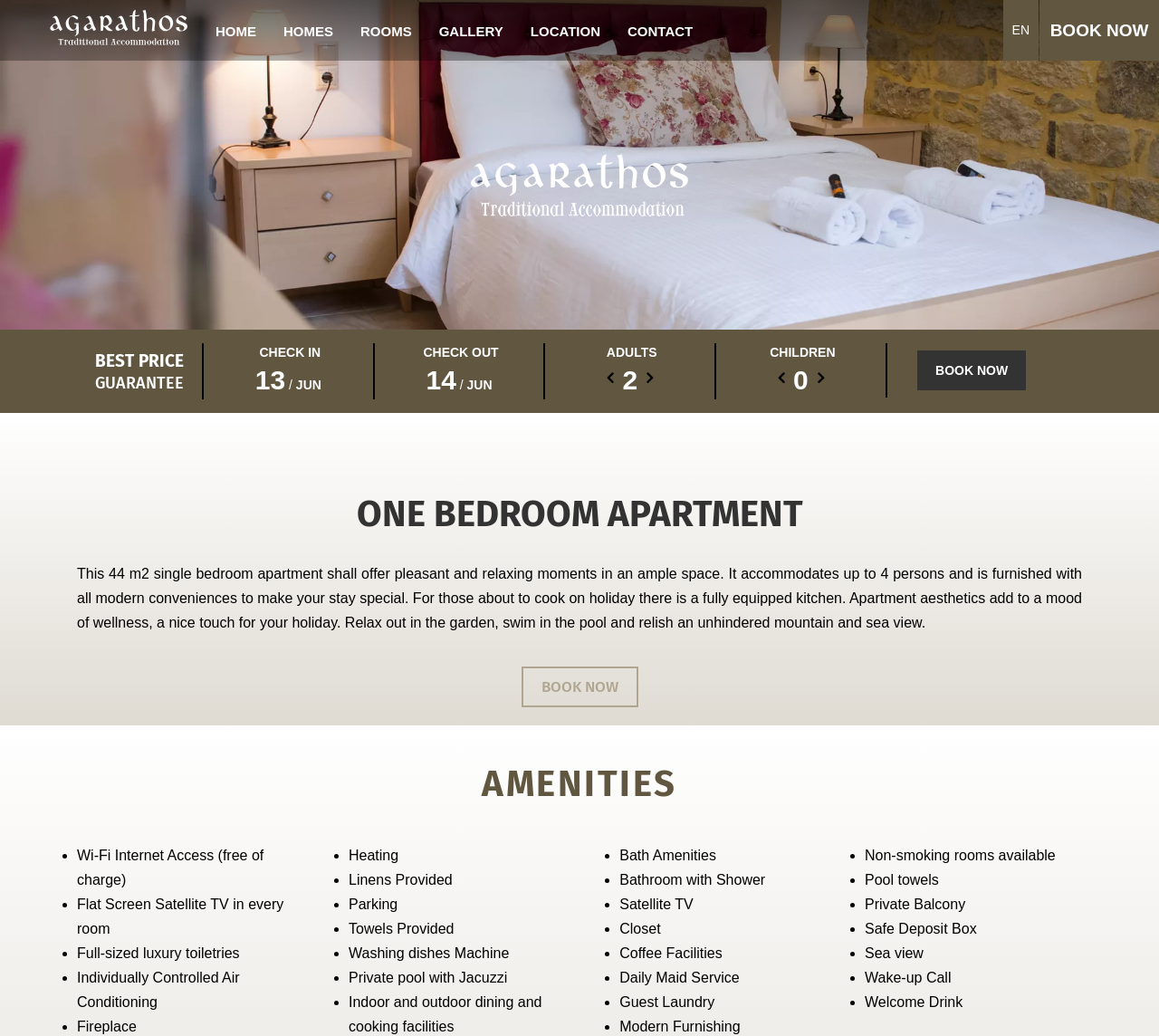By analyzing the image, answer the following question with a detailed response: Is there a private pool with Jacuzzi in the apartment?

The webpage lists 'Private pool with Jacuzzi' as one of the amenities, which implies that the apartment has a private pool with Jacuzzi.